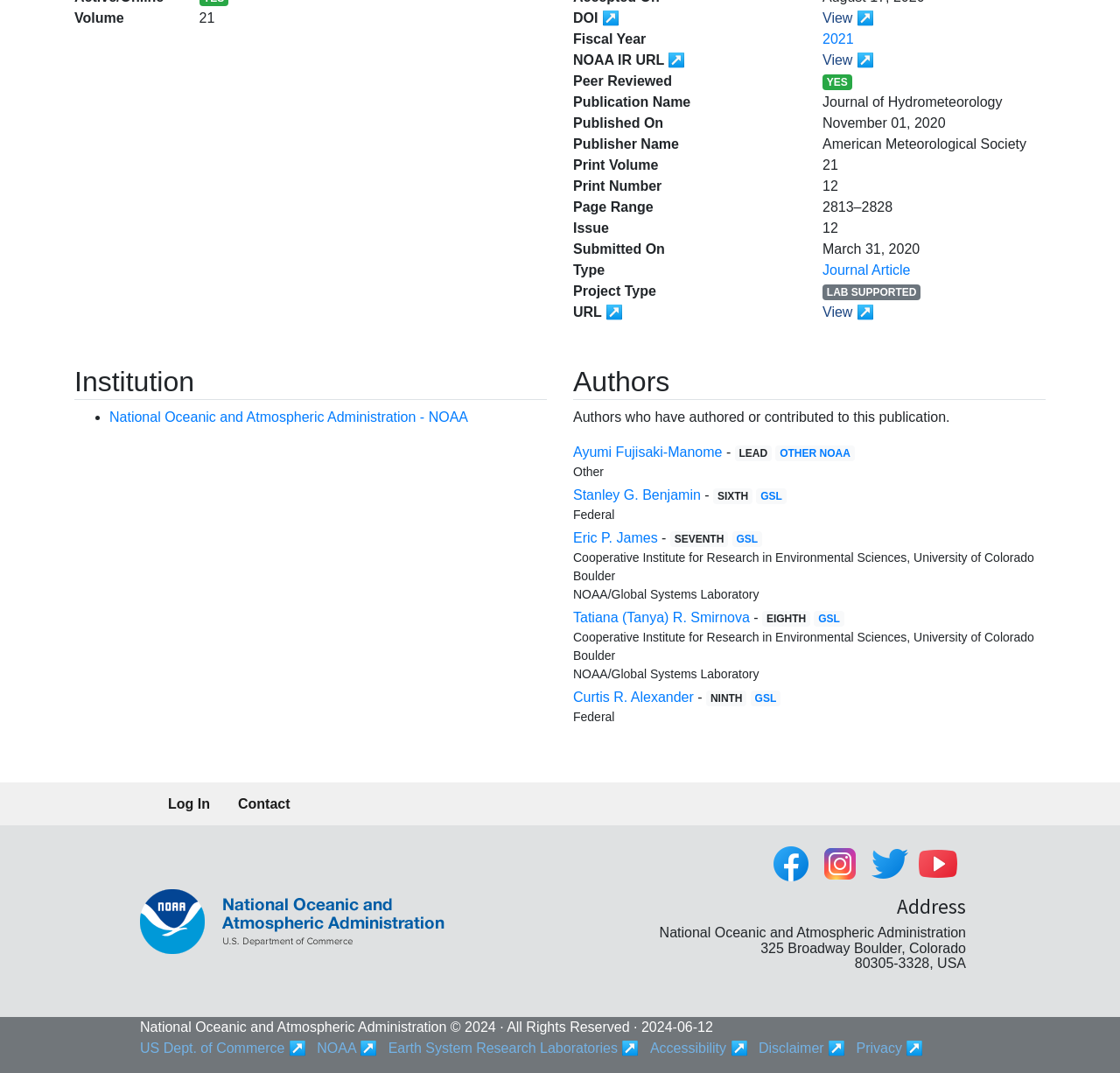Predict the bounding box of the UI element that fits this description: "Tatiana (Tanya) R. Smirnova".

[0.512, 0.568, 0.669, 0.582]